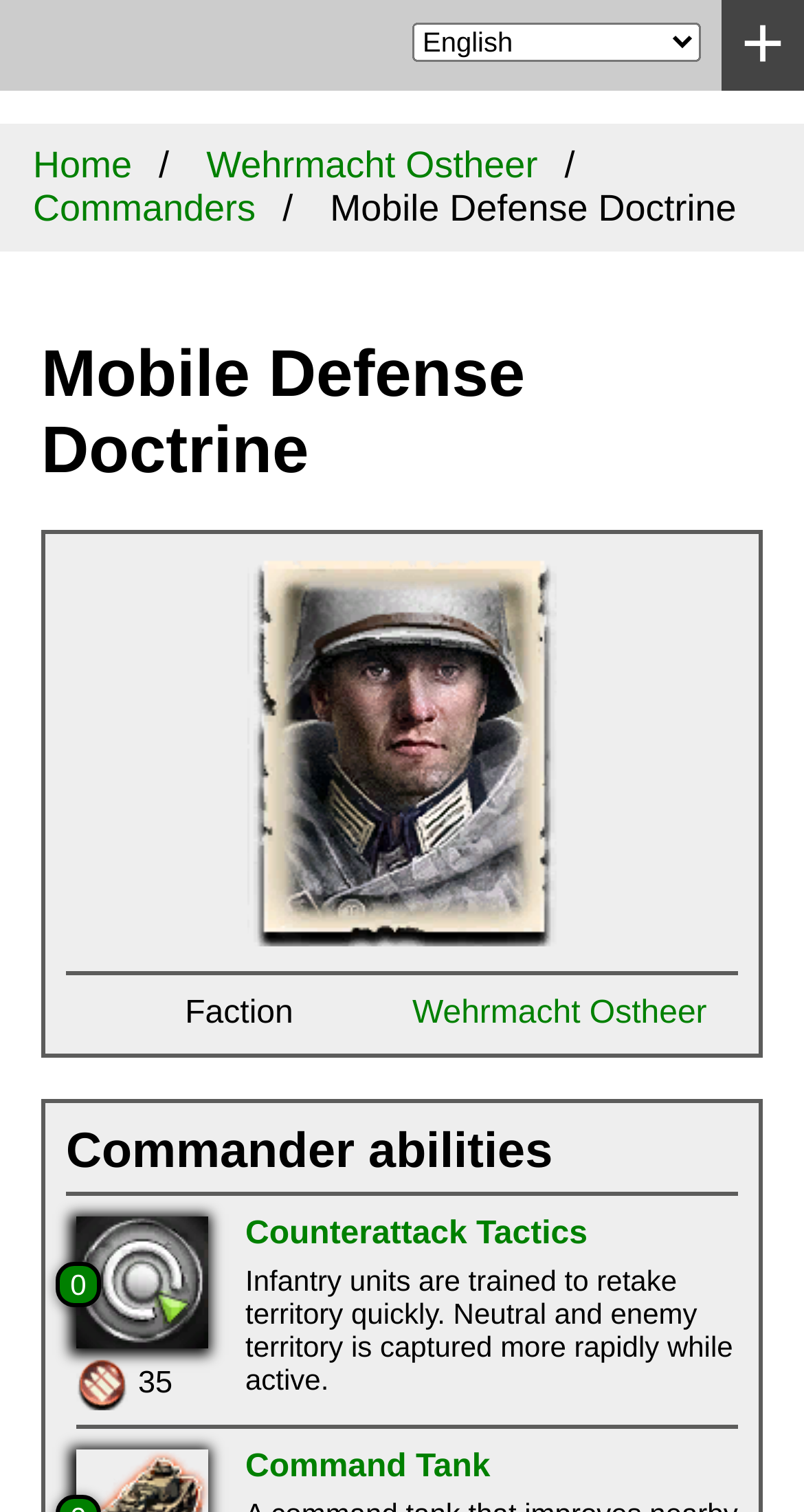Locate the coordinates of the bounding box for the clickable region that fulfills this instruction: "Learn about Counterattack Tactics".

[0.305, 0.805, 0.918, 0.829]